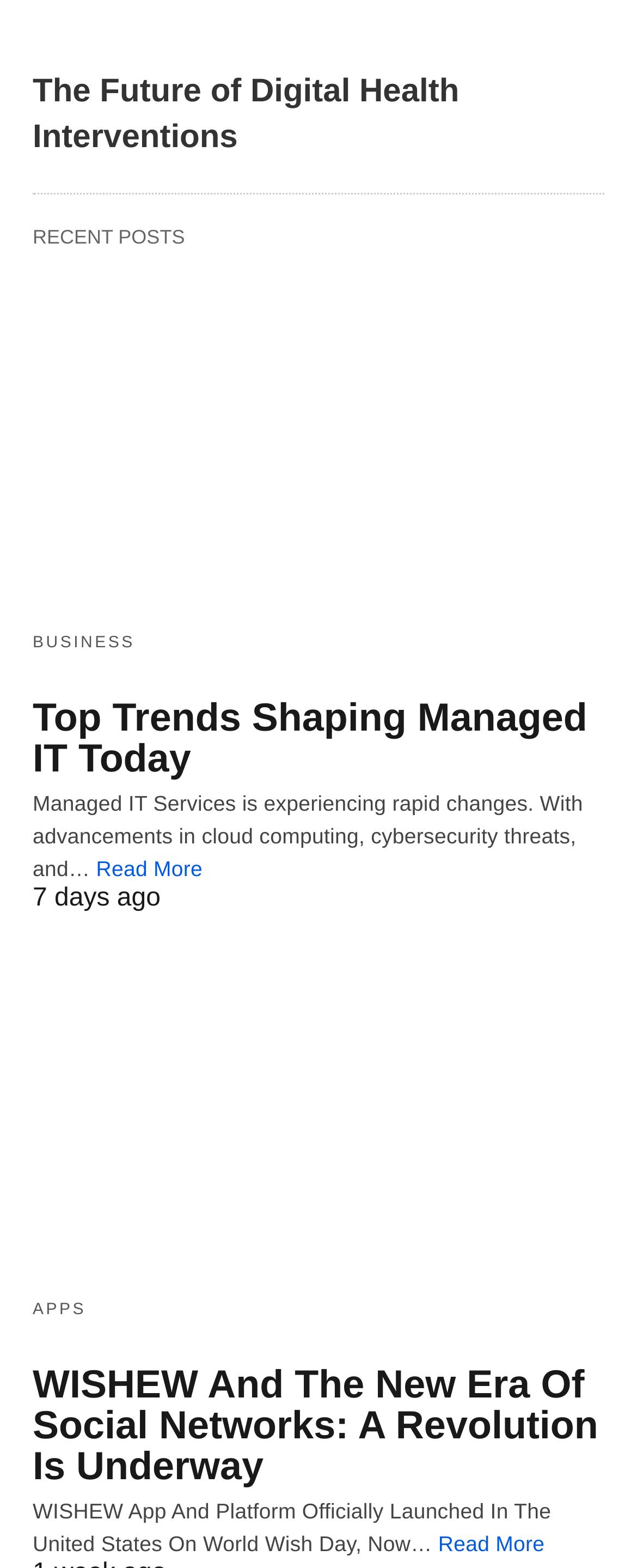Provide a short answer using a single word or phrase for the following question: 
How many recent posts are listed?

2